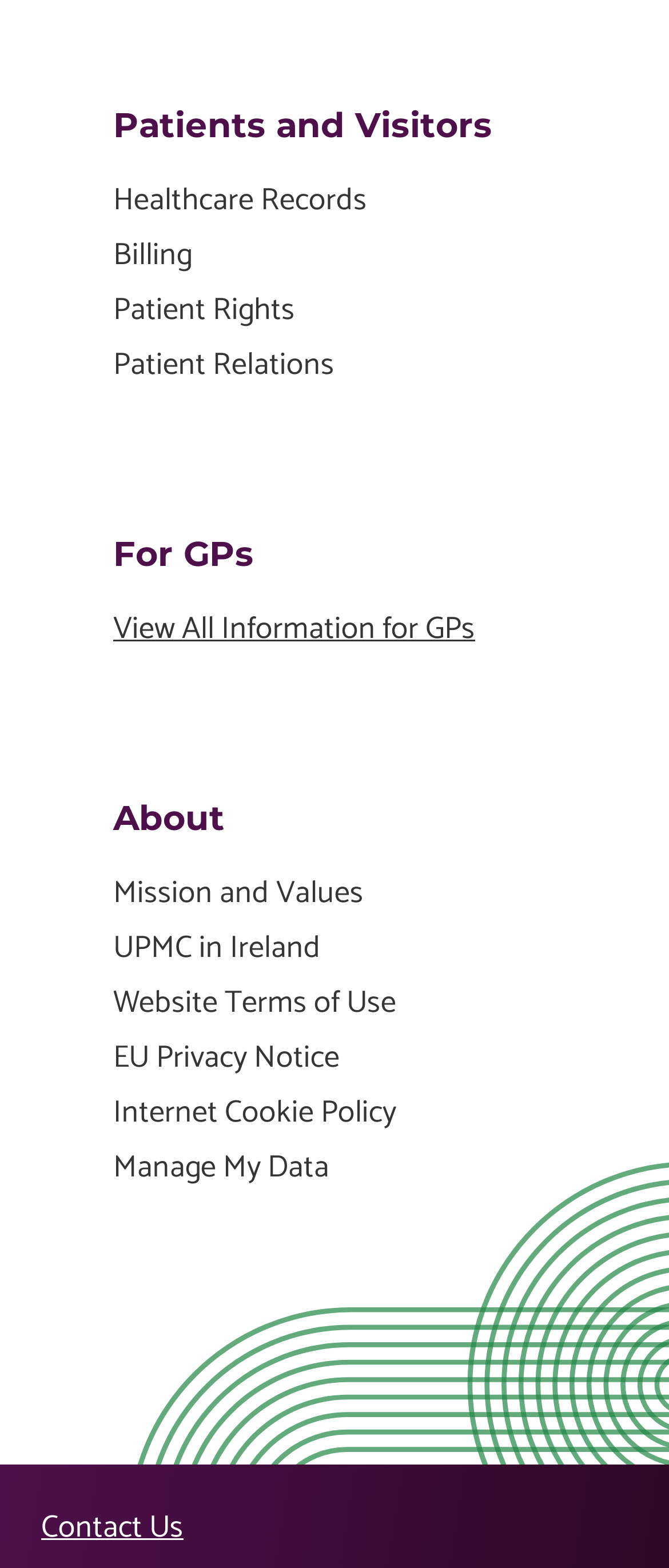How many links are related to the organization's information?
Using the image, answer in one word or phrase.

4